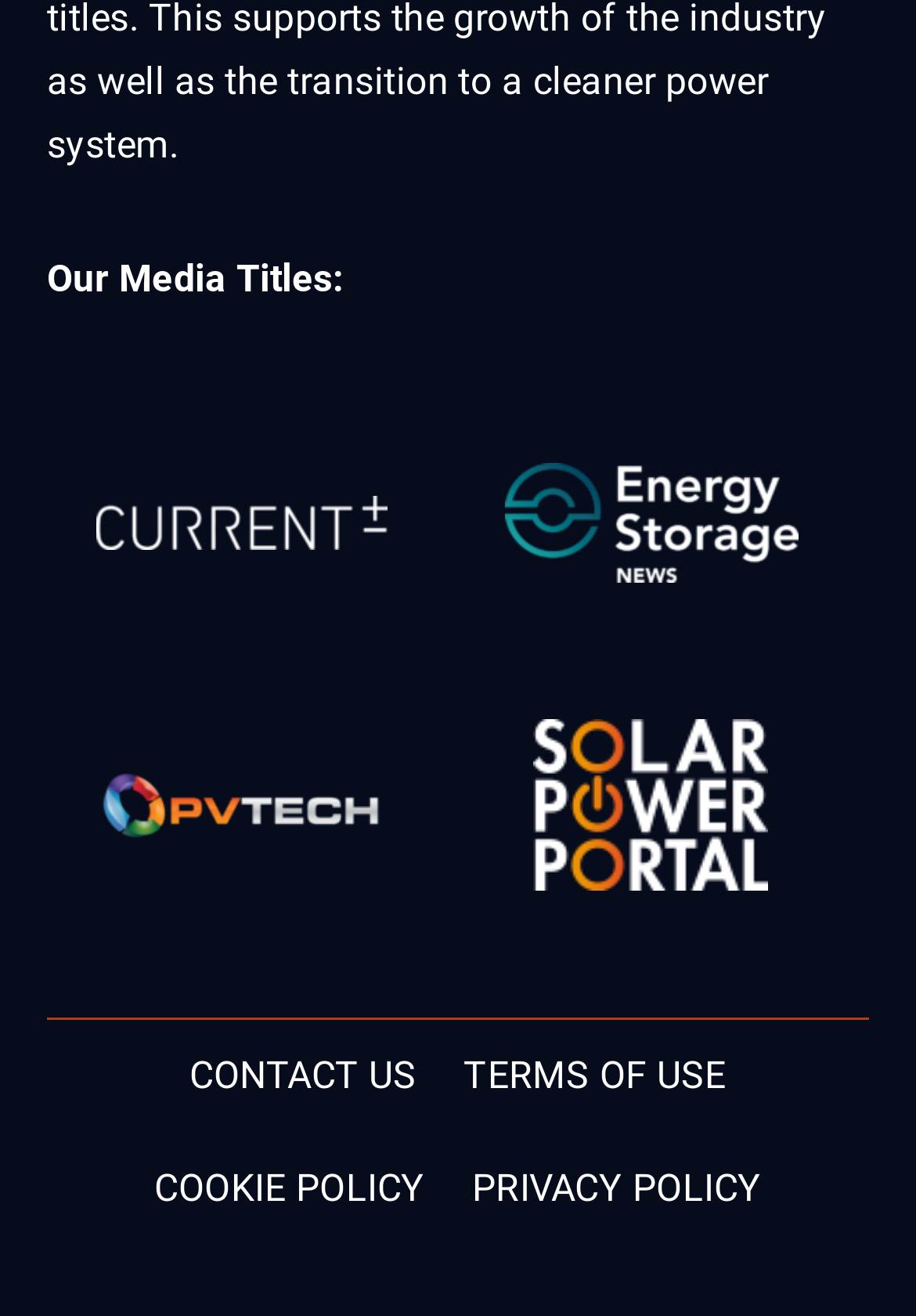Locate the bounding box of the UI element defined by this description: "Cookie Policy". The coordinates should be given as four float numbers between 0 and 1, formatted as [left, top, right, bottom].

[0.143, 0.86, 0.49, 0.946]